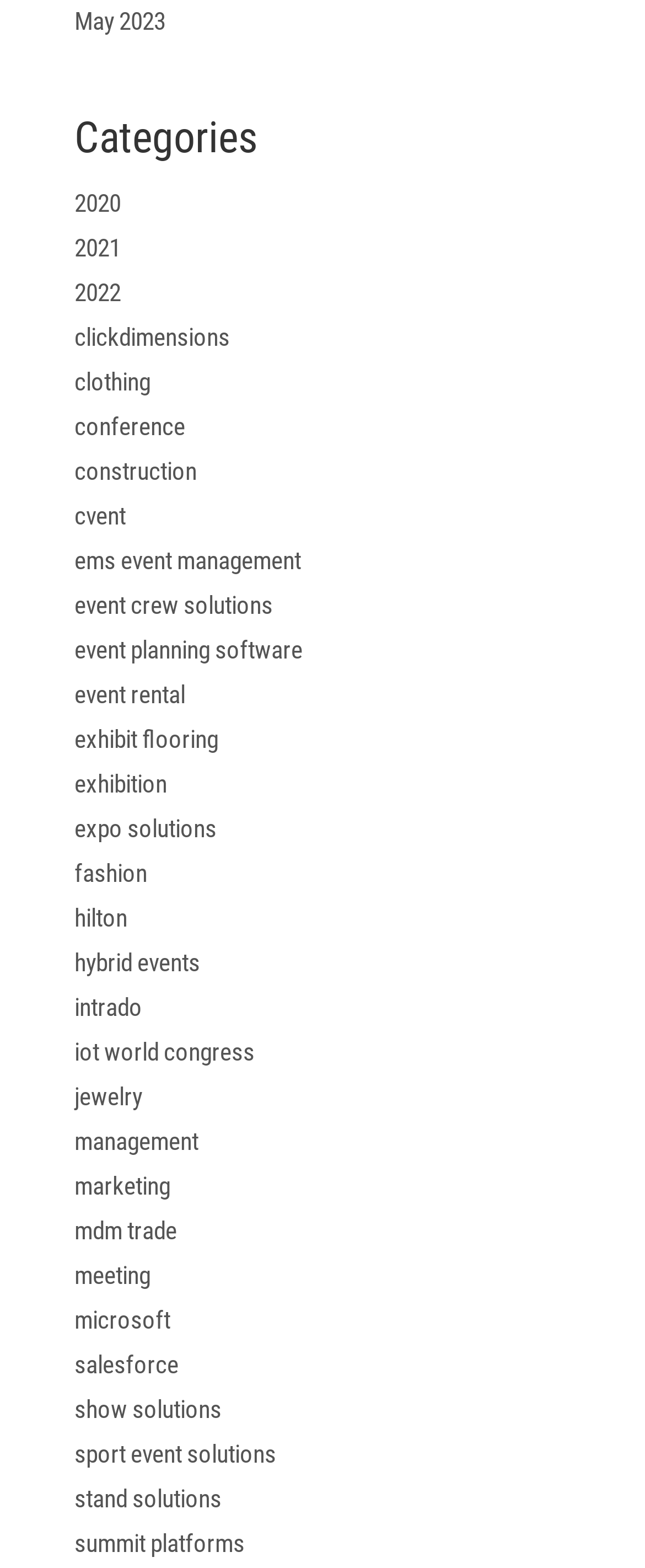Determine the bounding box for the HTML element described here: "sport event solutions". The coordinates should be given as [left, top, right, bottom] with each number being a float between 0 and 1.

[0.115, 0.918, 0.428, 0.937]